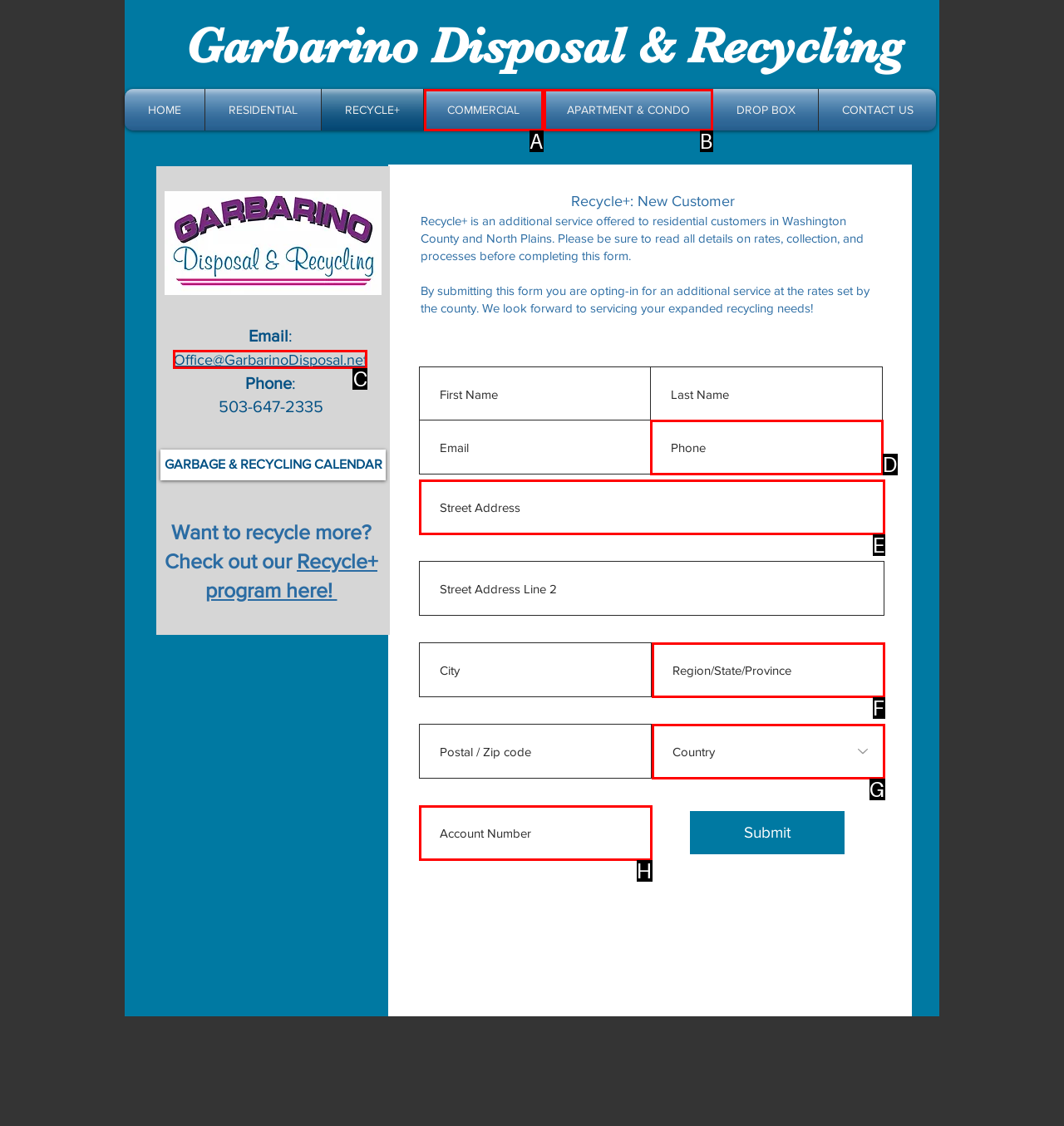Identify the appropriate choice to fulfill this task: Contact us through email
Respond with the letter corresponding to the correct option.

C